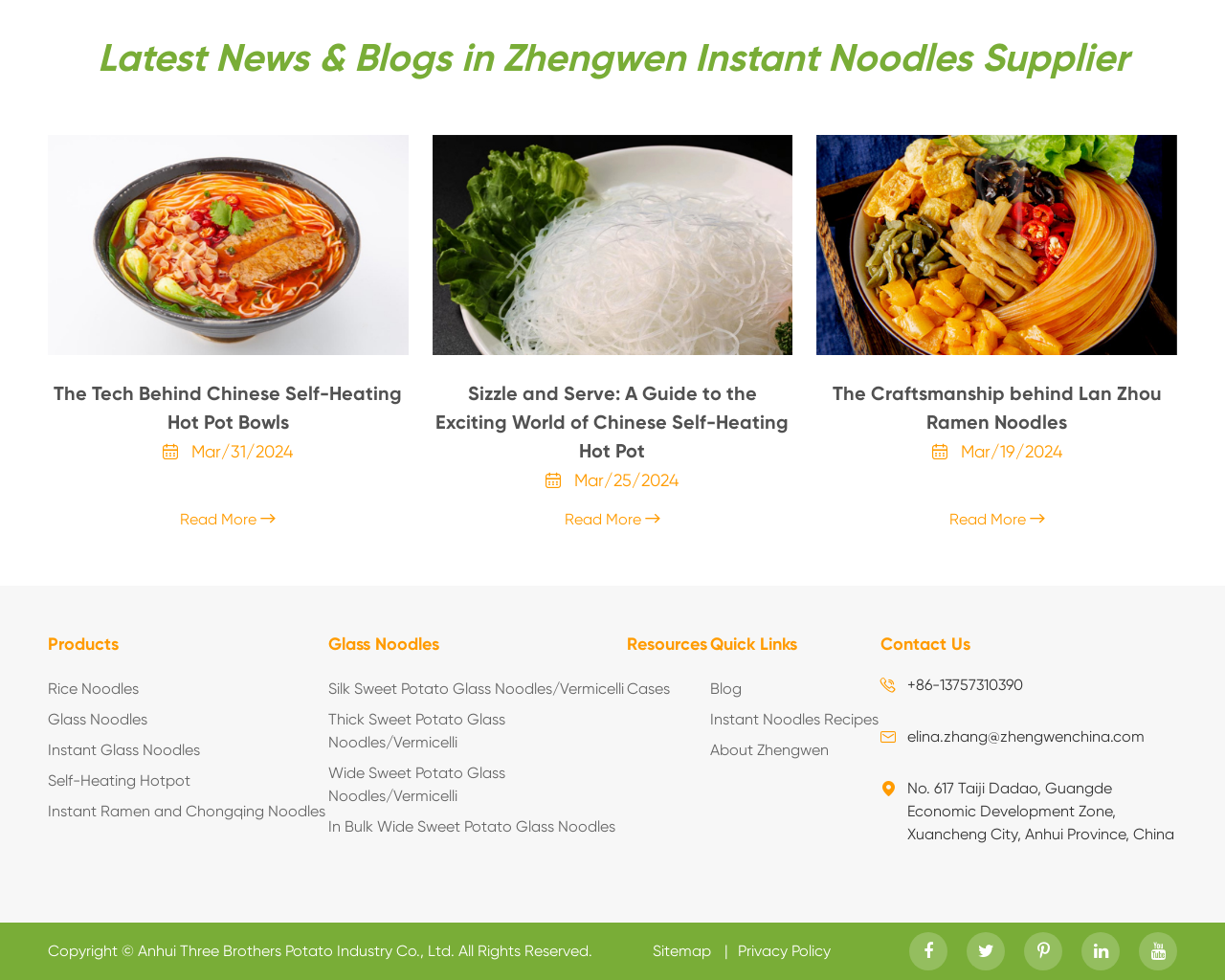Show me the bounding box coordinates of the clickable region to achieve the task as per the instruction: "Contact Zhengwen via phone".

[0.719, 0.687, 0.961, 0.711]